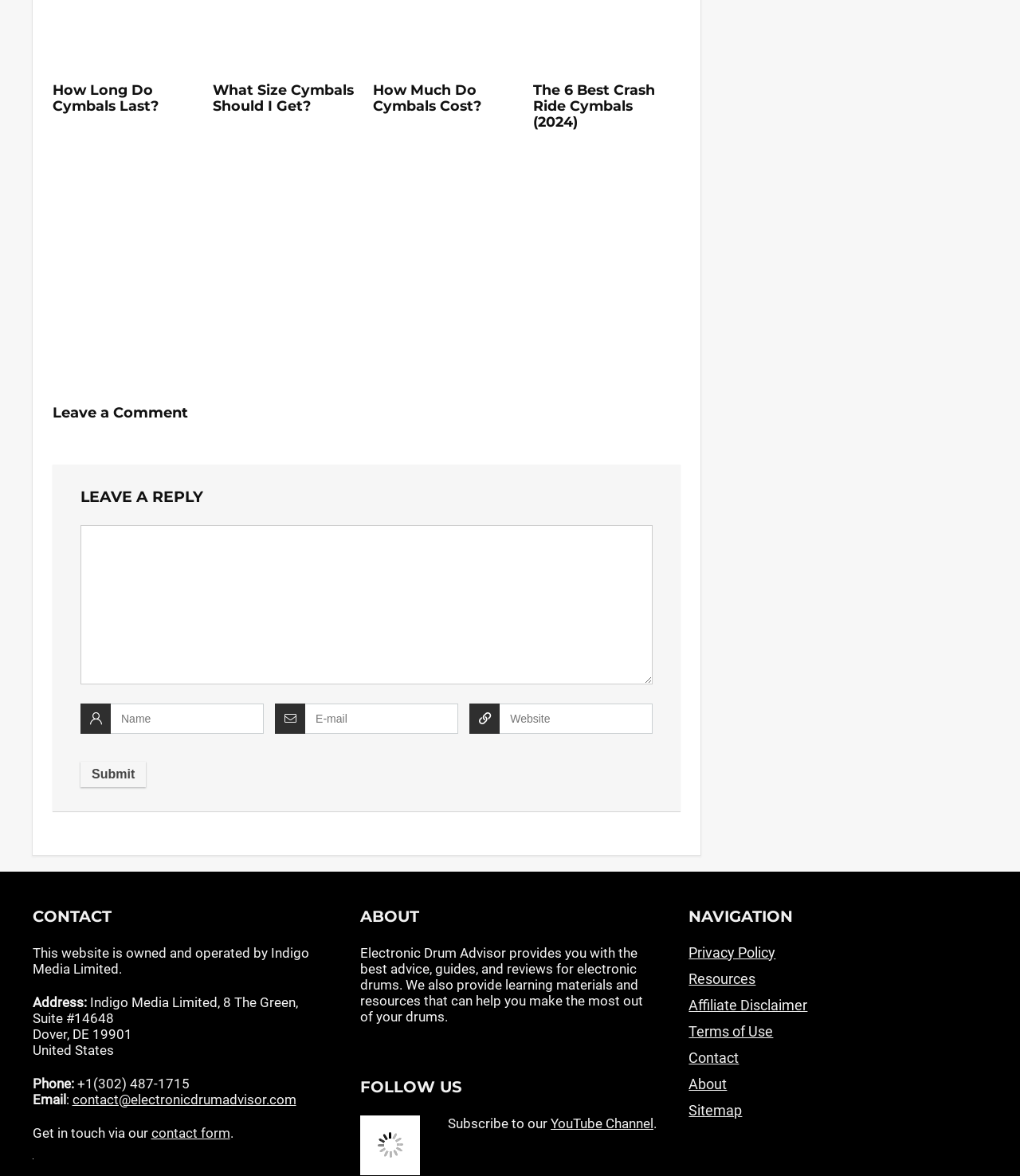What is the phone number of Indigo Media Limited?
Please provide a comprehensive answer based on the contents of the image.

The phone number of Indigo Media Limited, the owner of the website, is provided in the 'CONTACT' section as '+1(302) 487-1715'.